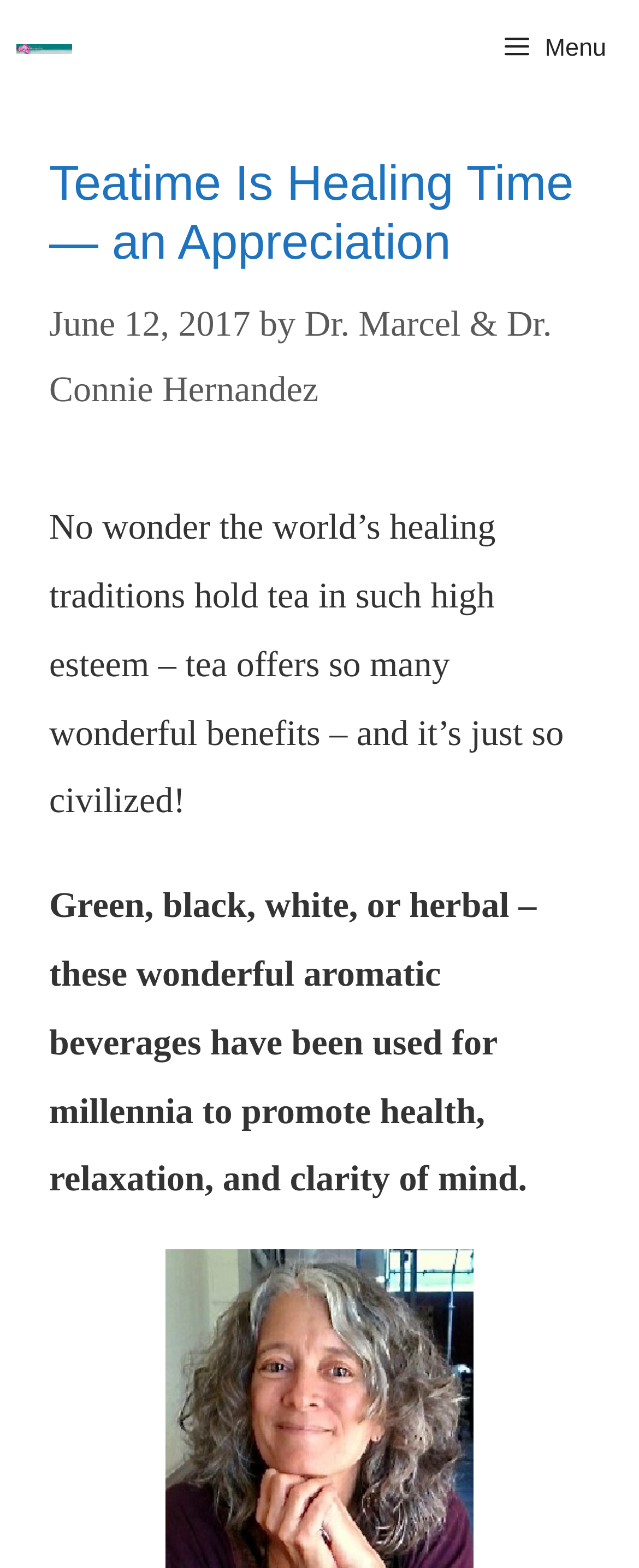Given the content of the image, can you provide a detailed answer to the question?
What is the main topic of the article?

The main topic of the article can be inferred by reading the text, which mentions the benefits of tea and its different types. The article is discussing the appreciation of tea and its health benefits.